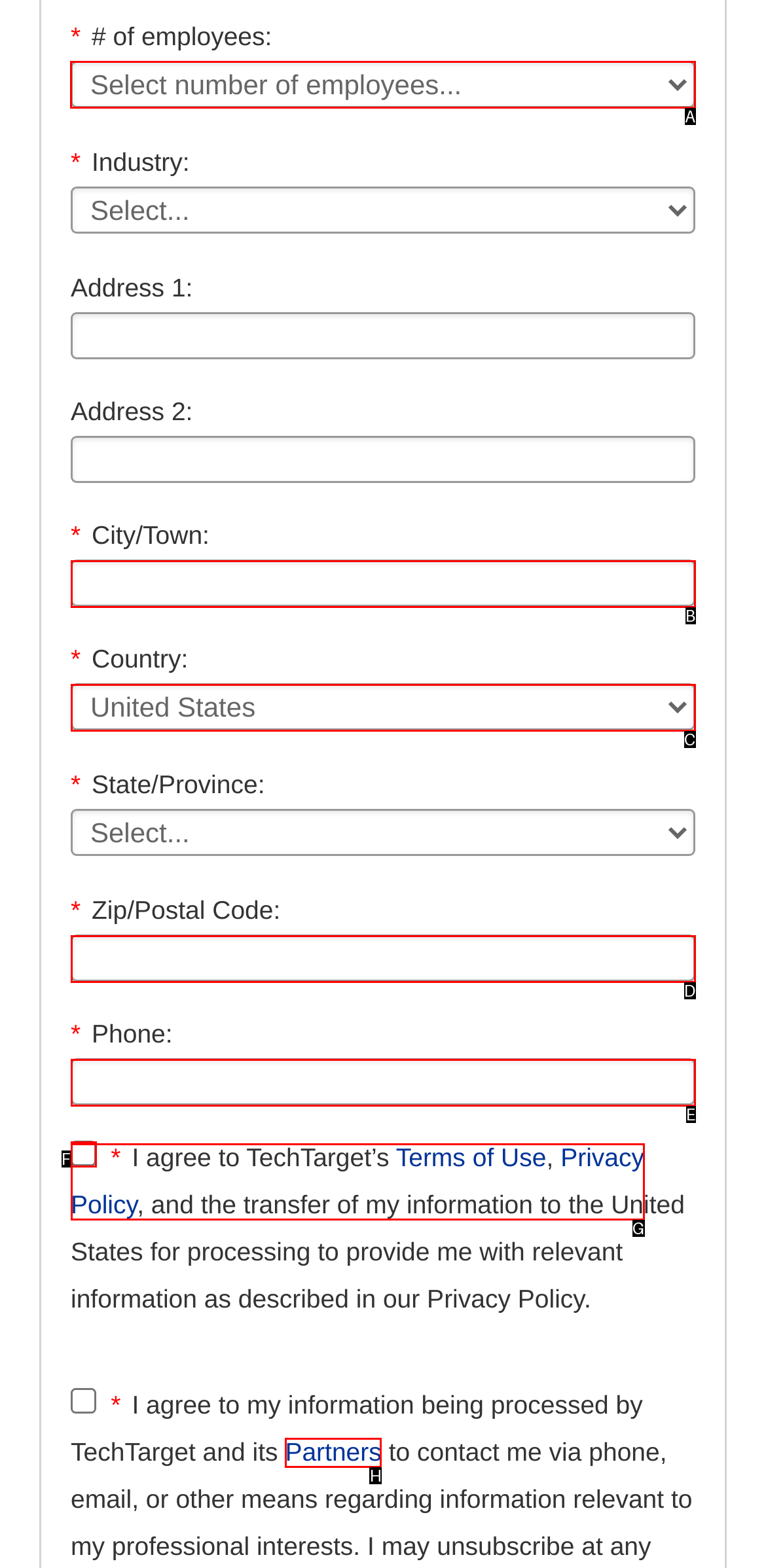Tell me which one HTML element I should click to complete the following task: select number of employees Answer with the option's letter from the given choices directly.

A